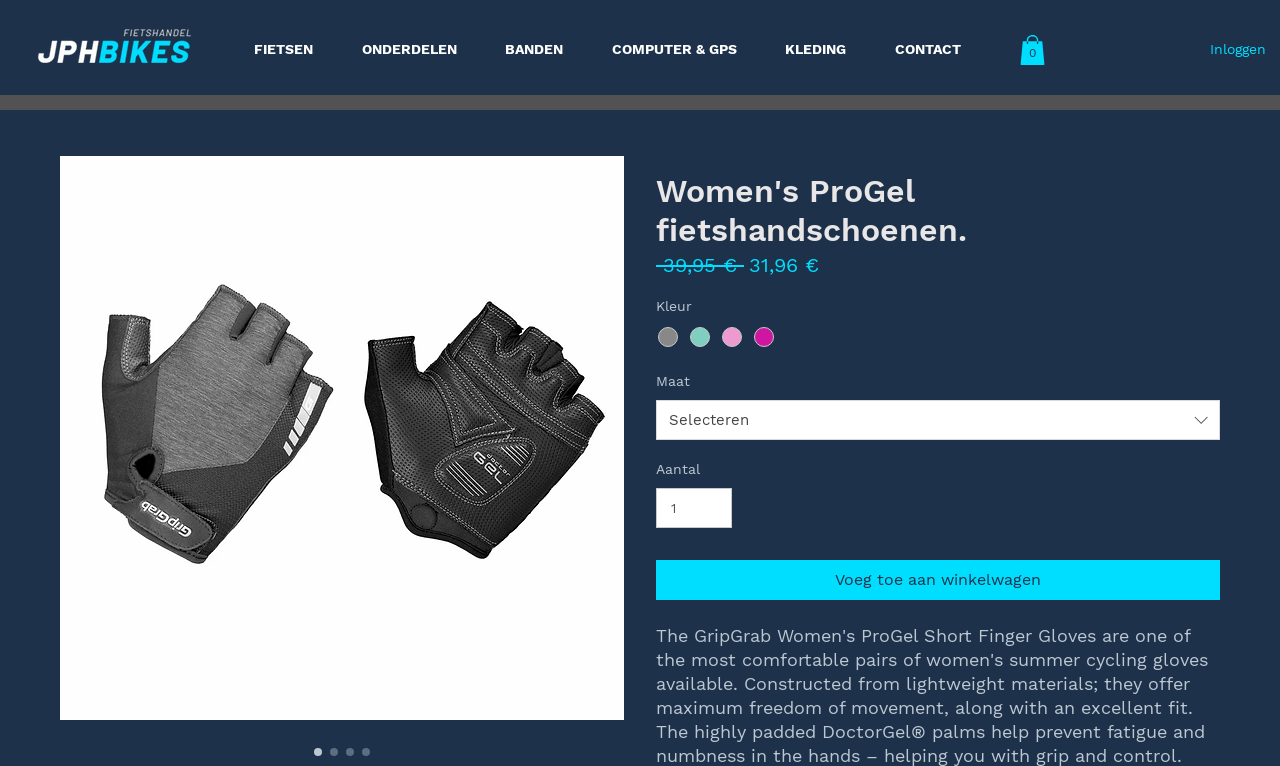How many colors are available for the Women's ProGel fietshandschoenen?
Based on the image, provide a one-word or brief-phrase response.

4